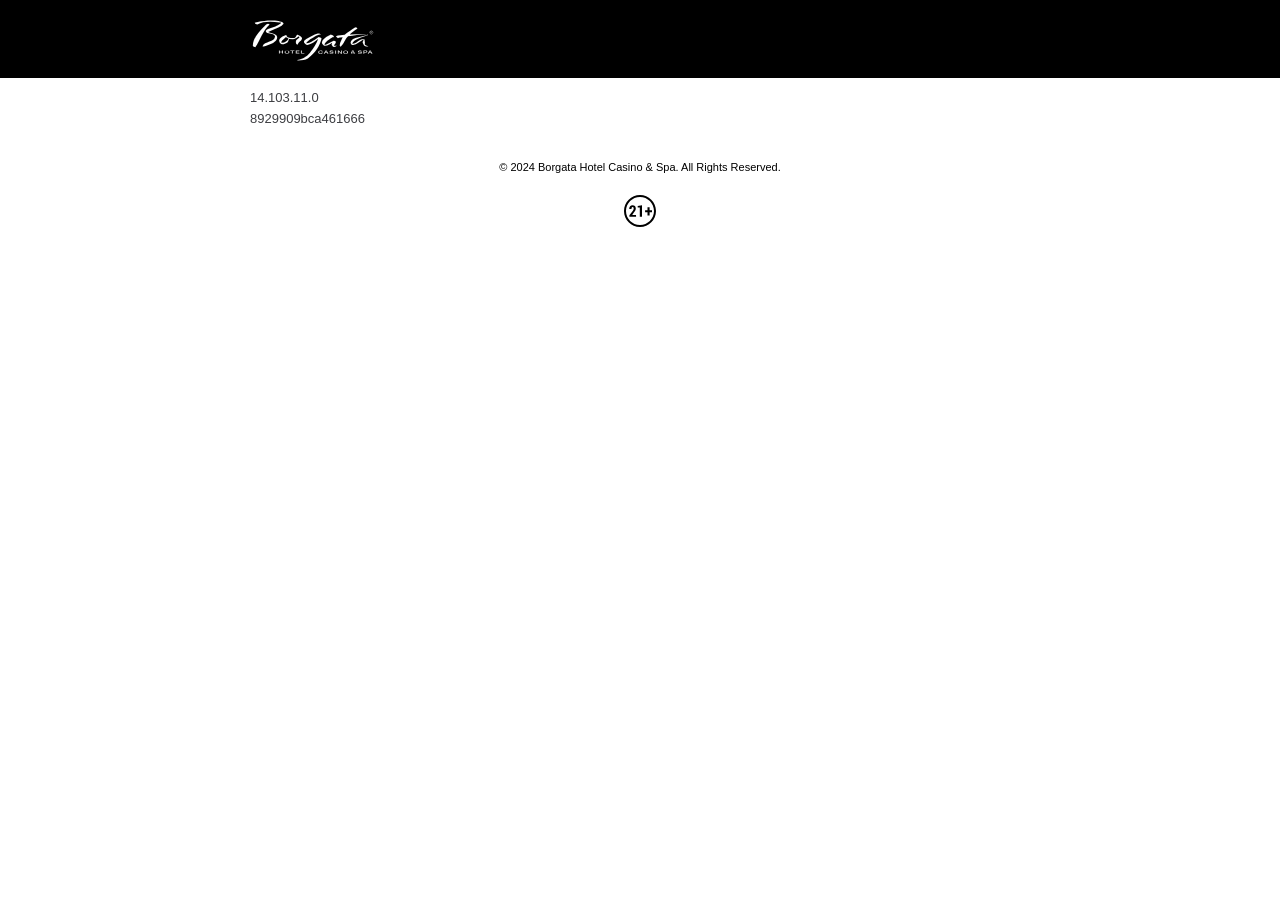What is the copyright year of the website?
Please respond to the question with a detailed and informative answer.

The copyright year of the website is mentioned in the footer section, which is '2024 Borgata Hotel Casino & Spa. All Rights Reserved.'.